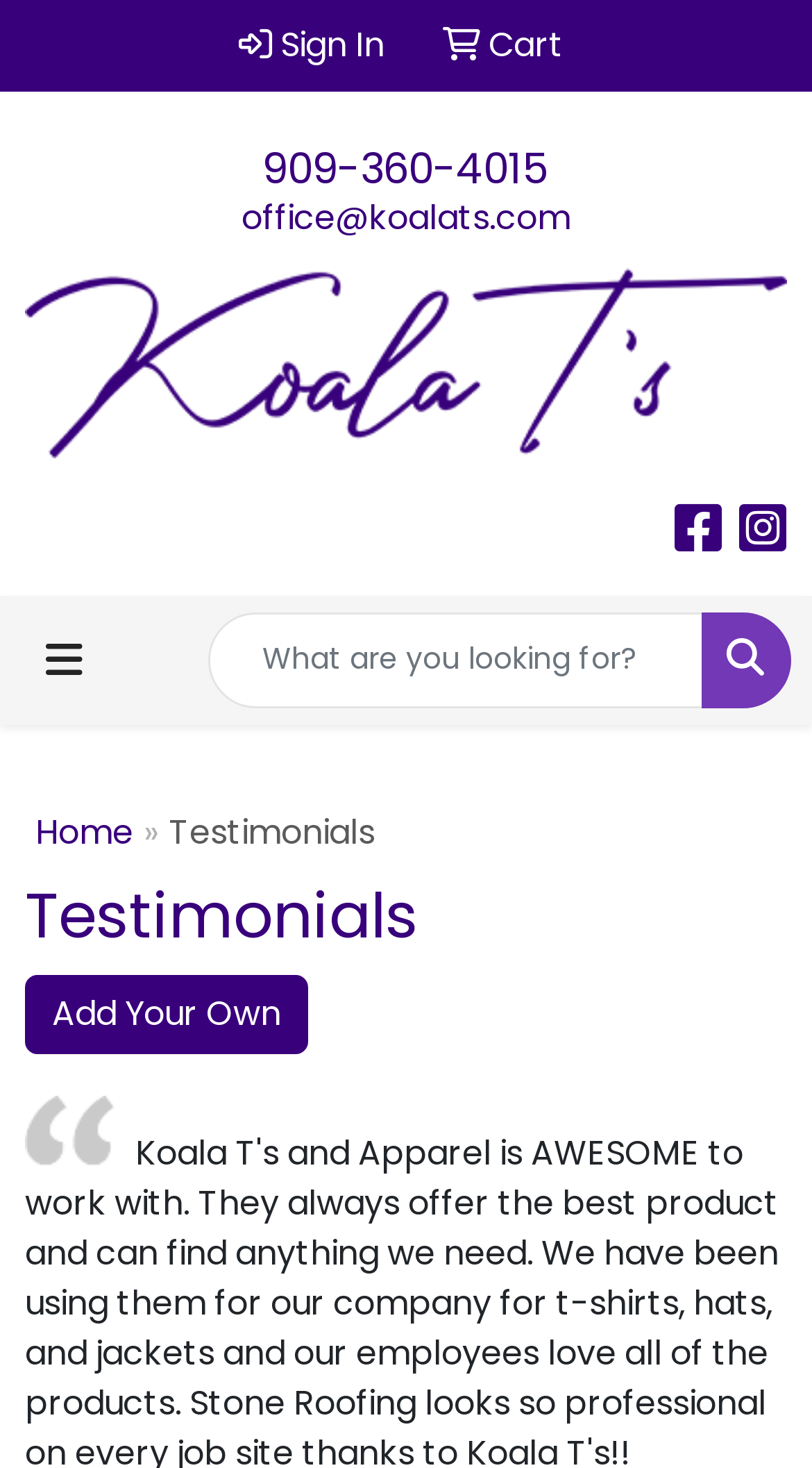From the given element description: "Add Your Own", find the bounding box for the UI element. Provide the coordinates as four float numbers between 0 and 1, in the order [left, top, right, bottom].

[0.031, 0.664, 0.379, 0.718]